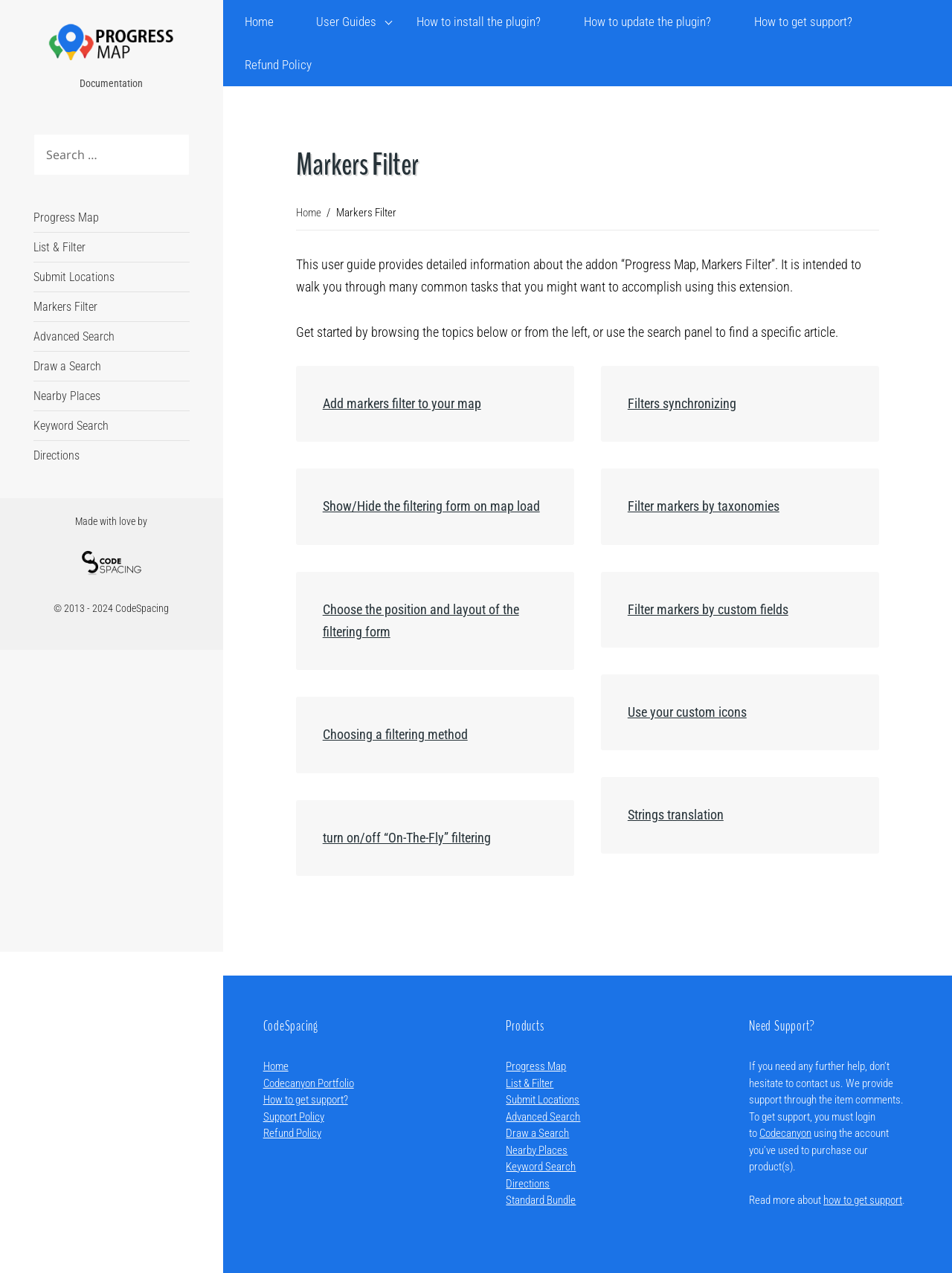What is the purpose of the search panel? Look at the image and give a one-word or short phrase answer.

To find a specific article